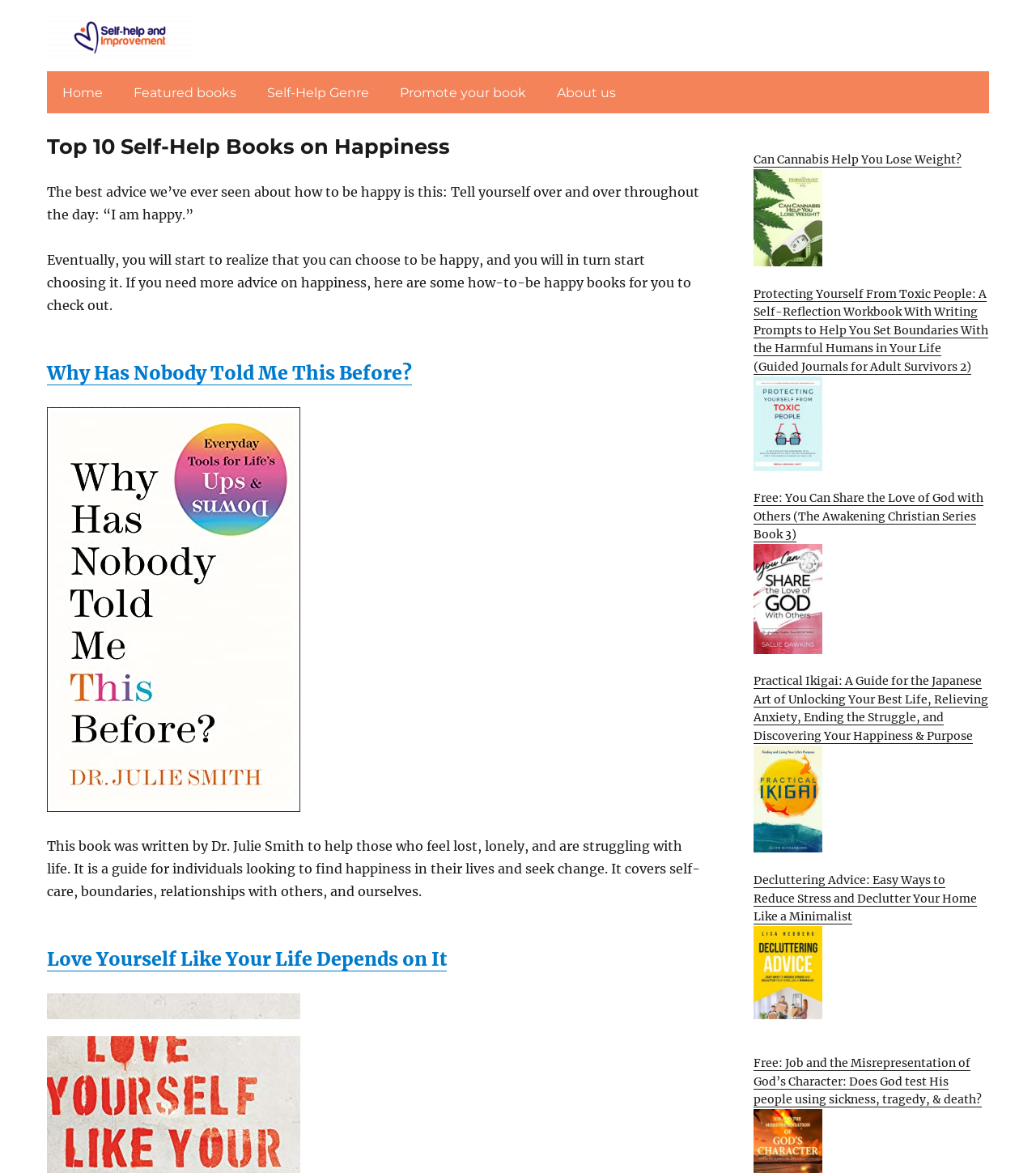Please specify the bounding box coordinates of the clickable section necessary to execute the following command: "Click on the Home link".

None